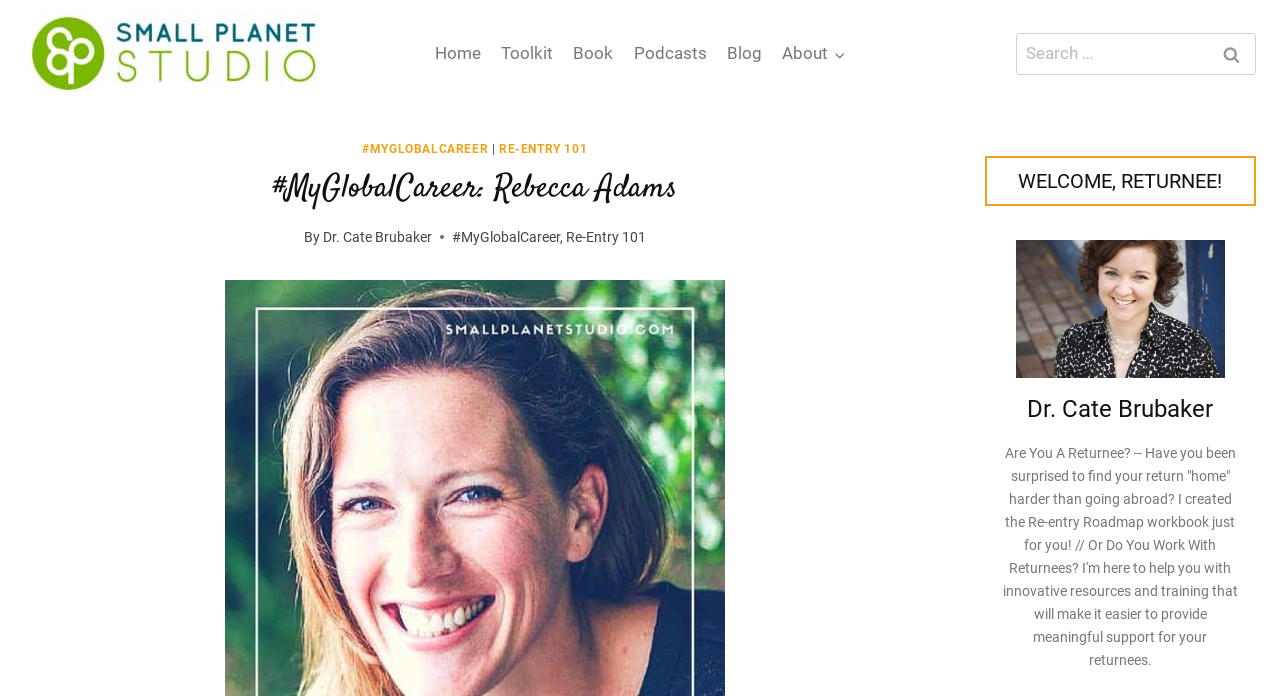What is the profession of Rebecca Adams?
Please provide a single word or phrase as the answer based on the screenshot.

Associate Director of International Education